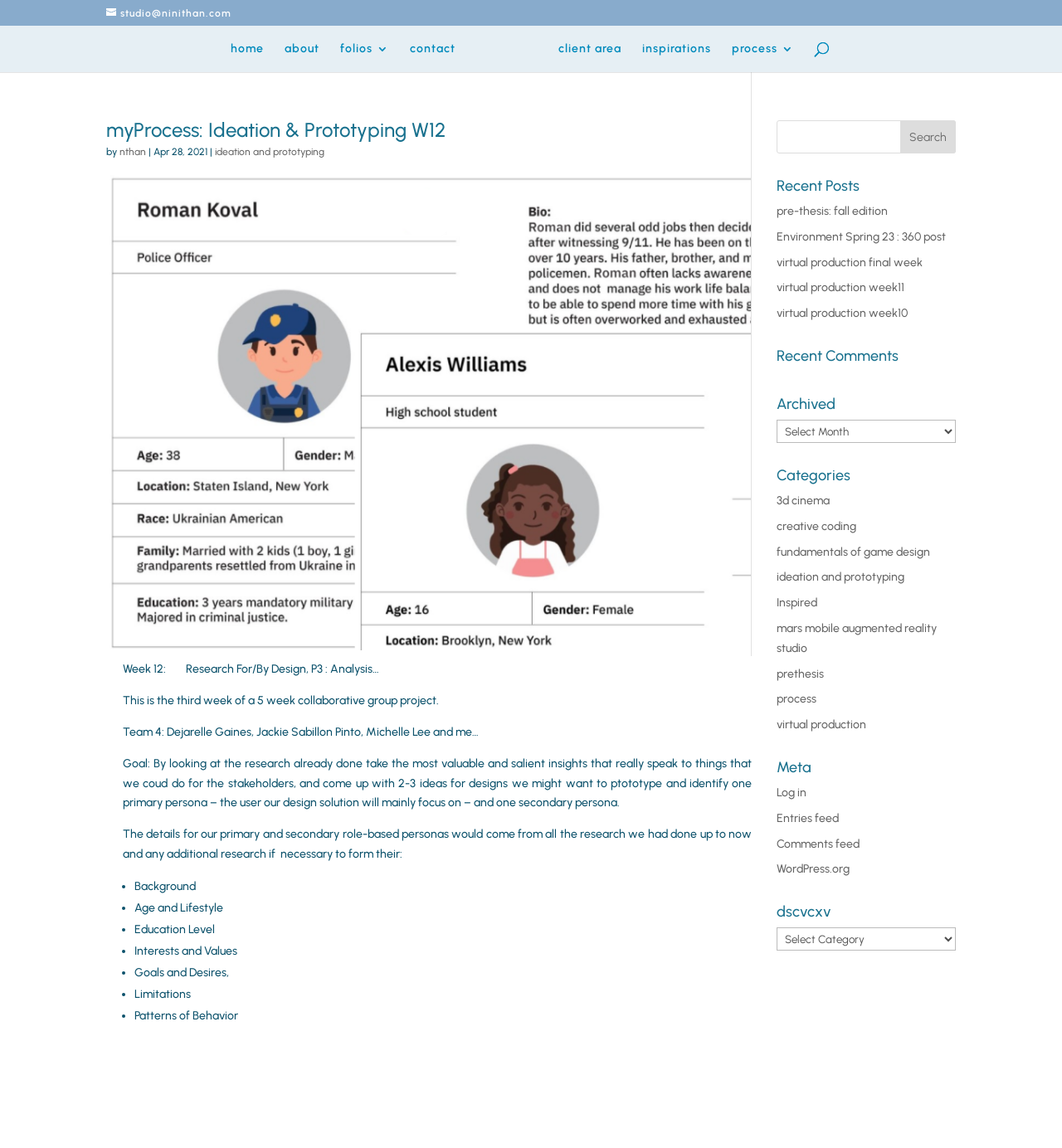Given the description of a UI element: "value="Search"", identify the bounding box coordinates of the matching element in the webpage screenshot.

[0.848, 0.105, 0.9, 0.134]